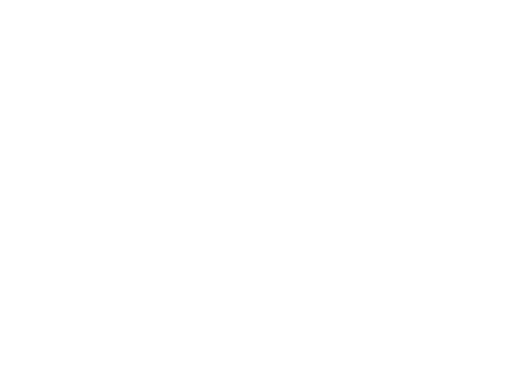Using the elements shown in the image, answer the question comprehensively: What is the frequency of the transformer?

The frequency of the transformer can be determined by reading the caption, which specifies that the transformer runs at a frequency of 50Hz.